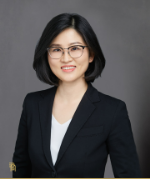Elaborate on the image with a comprehensive description.

The image features a professional woman with shoulder-length black hair, smiling confidently at the camera. She is dressed in a tailored dark jacket over a white blouse, exuding a polished and professional appearance. The background is a muted gray tone, which complements her formal attire. This image is associated with a professional profile, specifically linked to Liu Yang, a lawyer based in the Beijing Head Office, specializing in Corporate and M&A, as well as Data Privacy, Cybersecurity, and Information Law. Her expertise contributes significantly to her firm's focus on these crucial areas in the legal landscape.